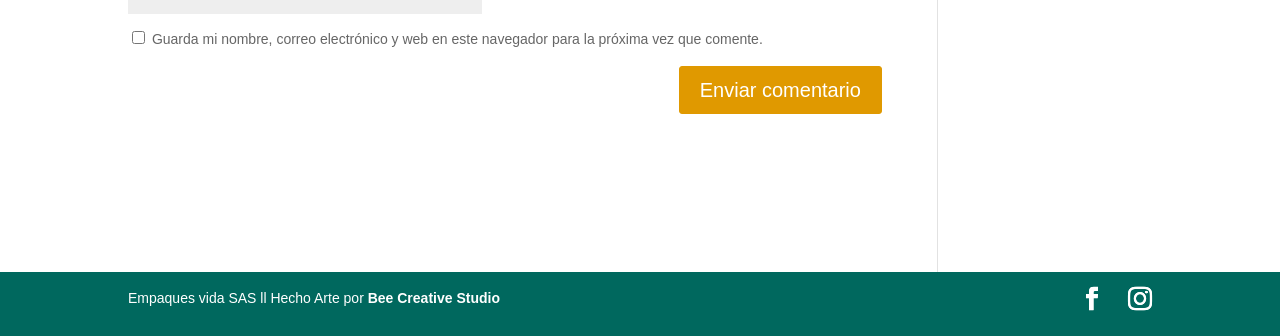Locate the bounding box of the UI element with the following description: "Facebook".

[0.844, 0.853, 0.863, 0.93]